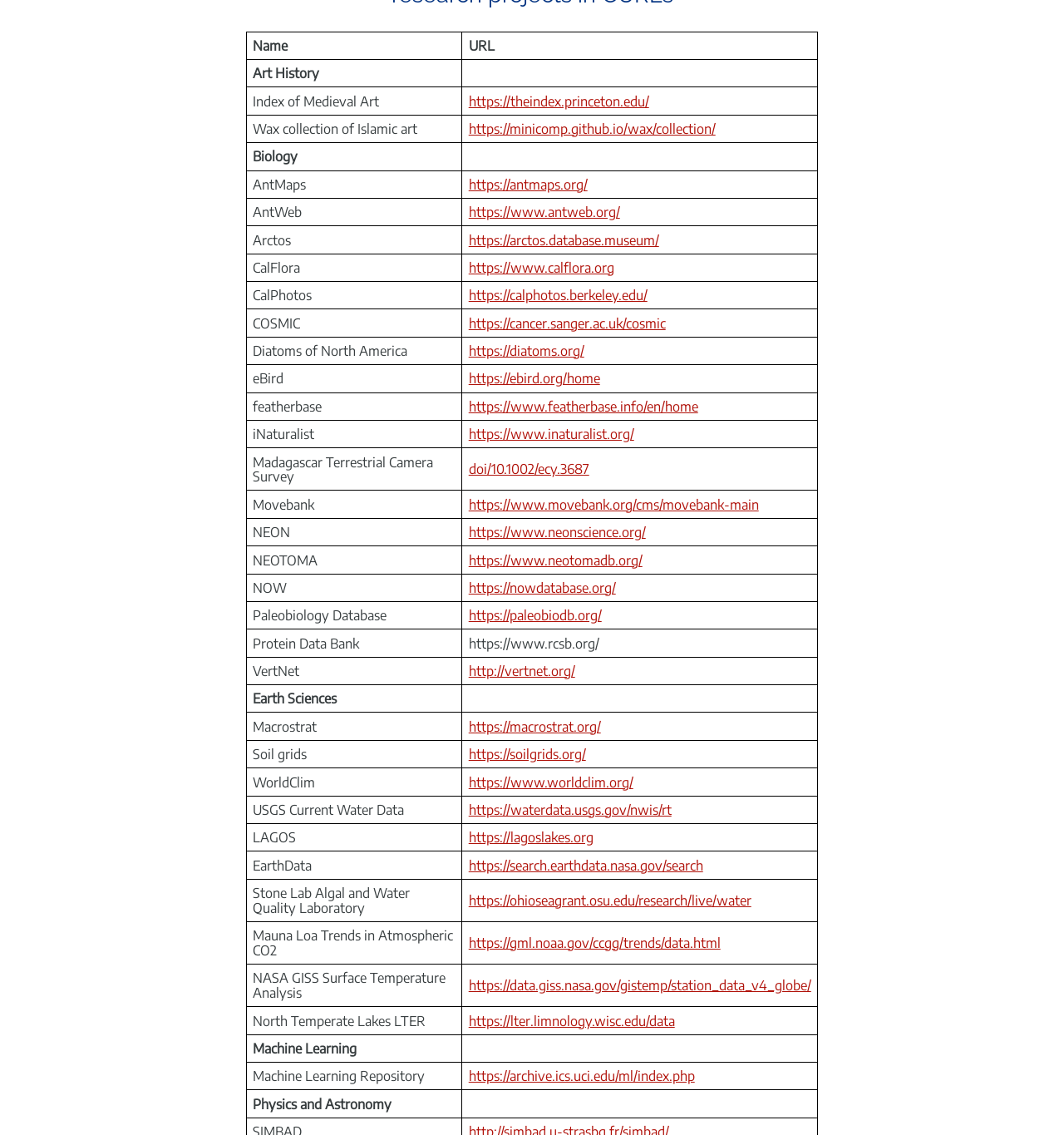Find the bounding box coordinates of the clickable region needed to perform the following instruction: "visit Art History". The coordinates should be provided as four float numbers between 0 and 1, i.e., [left, top, right, bottom].

[0.232, 0.052, 0.434, 0.077]